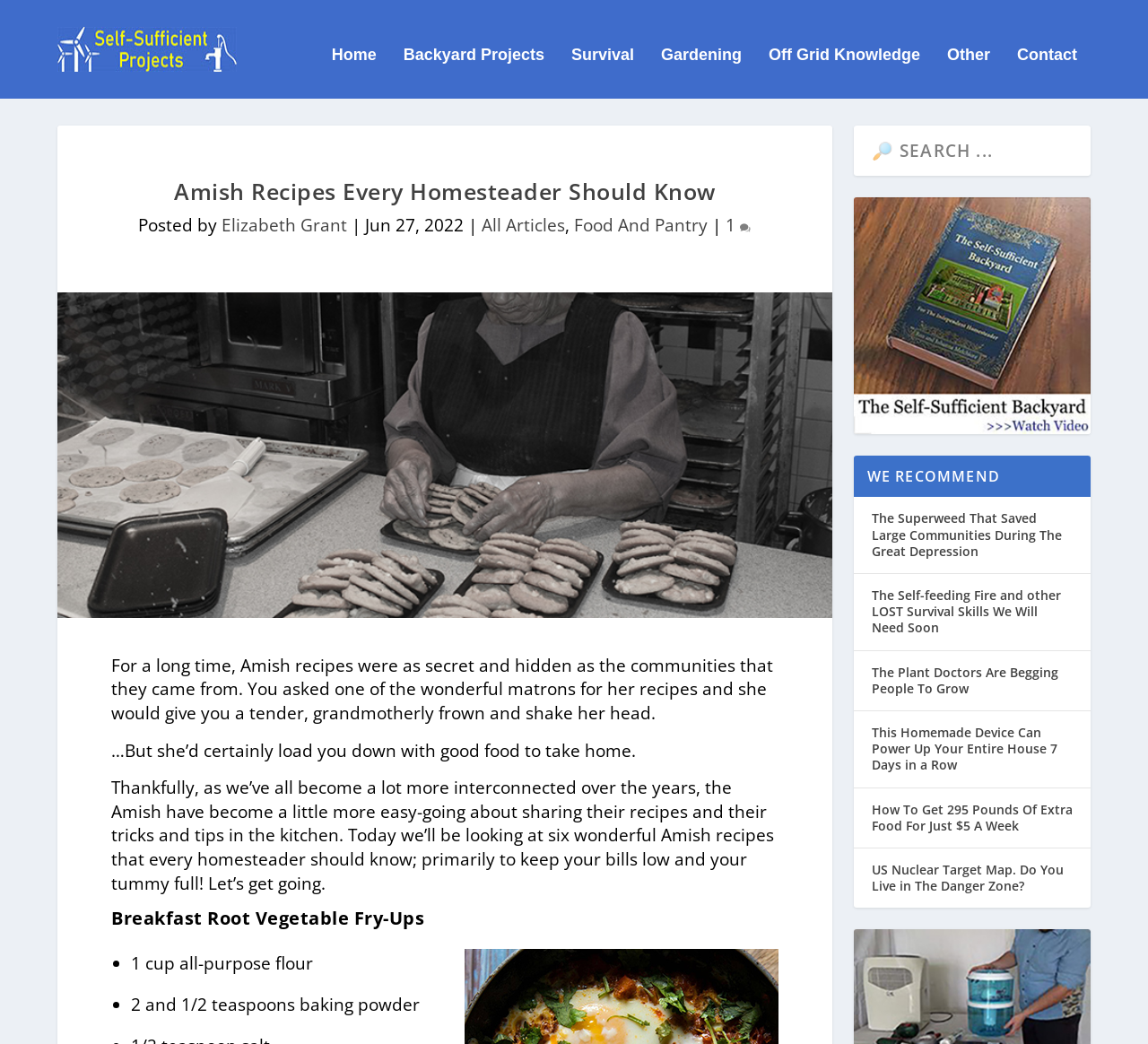What is the purpose of the article?
From the image, provide a succinct answer in one word or a short phrase.

To share Amish recipes